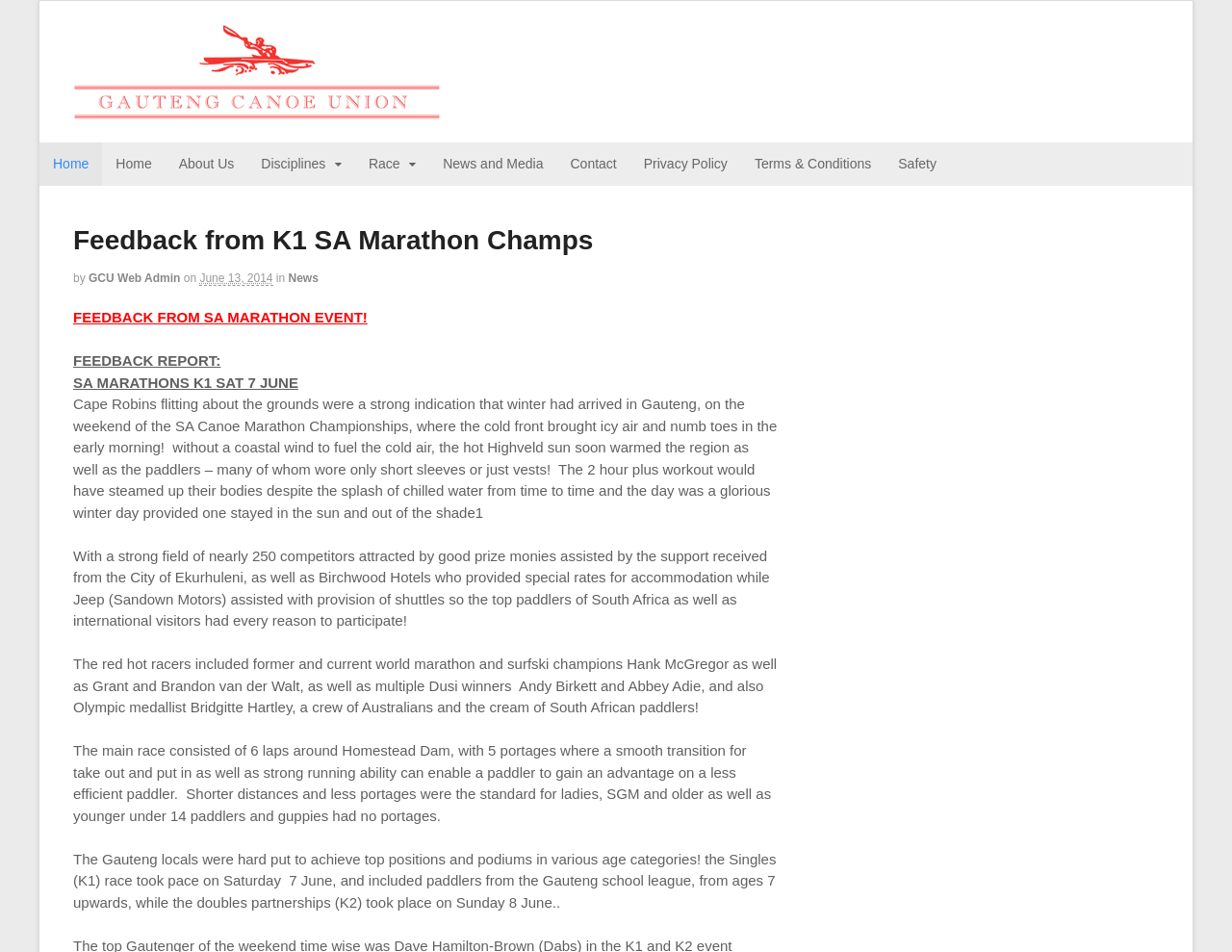Using the details in the image, give a detailed response to the question below:
What is the name of the canoe union?

The name of the canoe union can be found in the top-left corner of the webpage, where it is written as 'Gauteng Canoe Union' and also has an image with the same name.